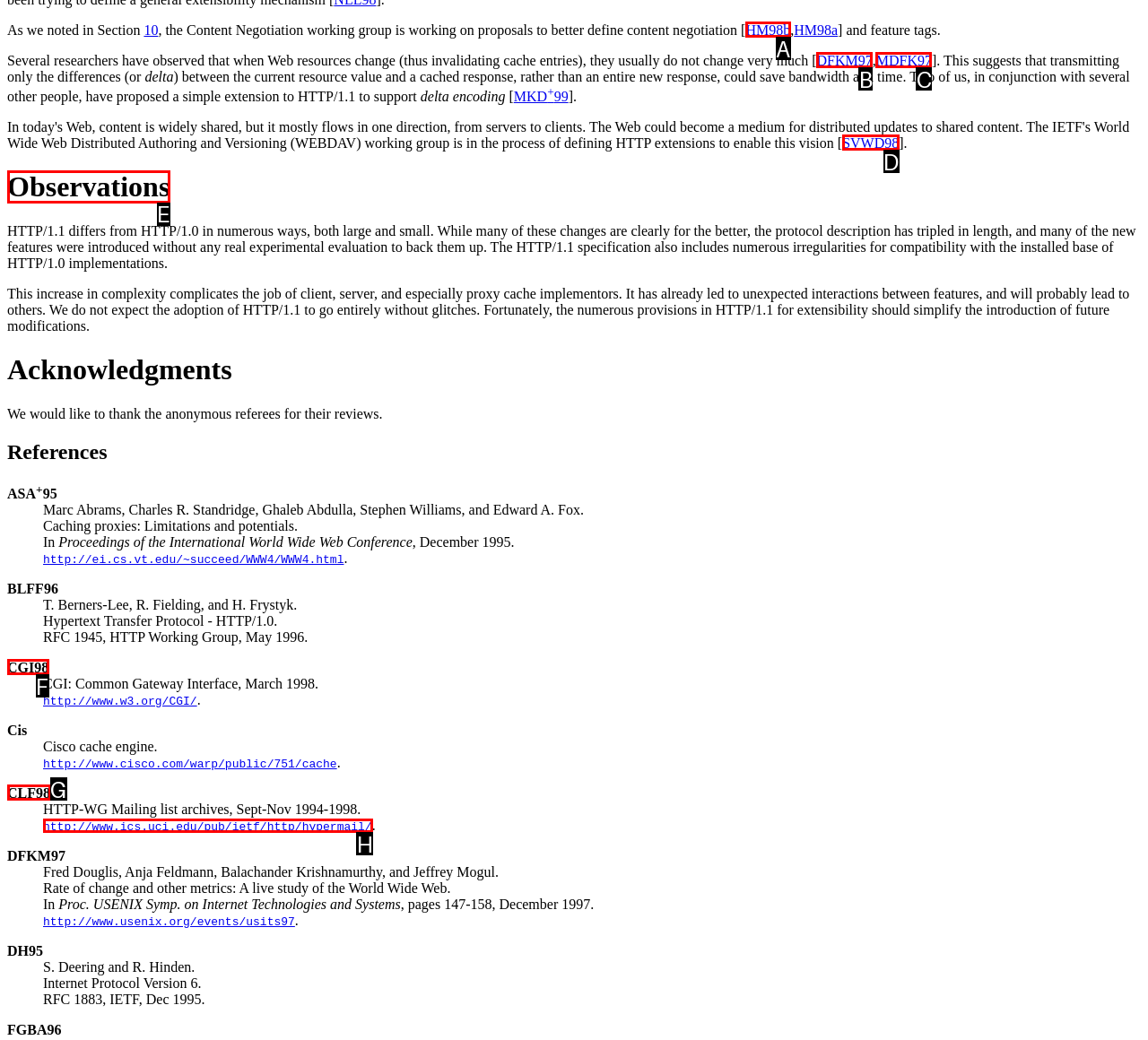Select the option that corresponds to the description: CLF98
Respond with the letter of the matching choice from the options provided.

G